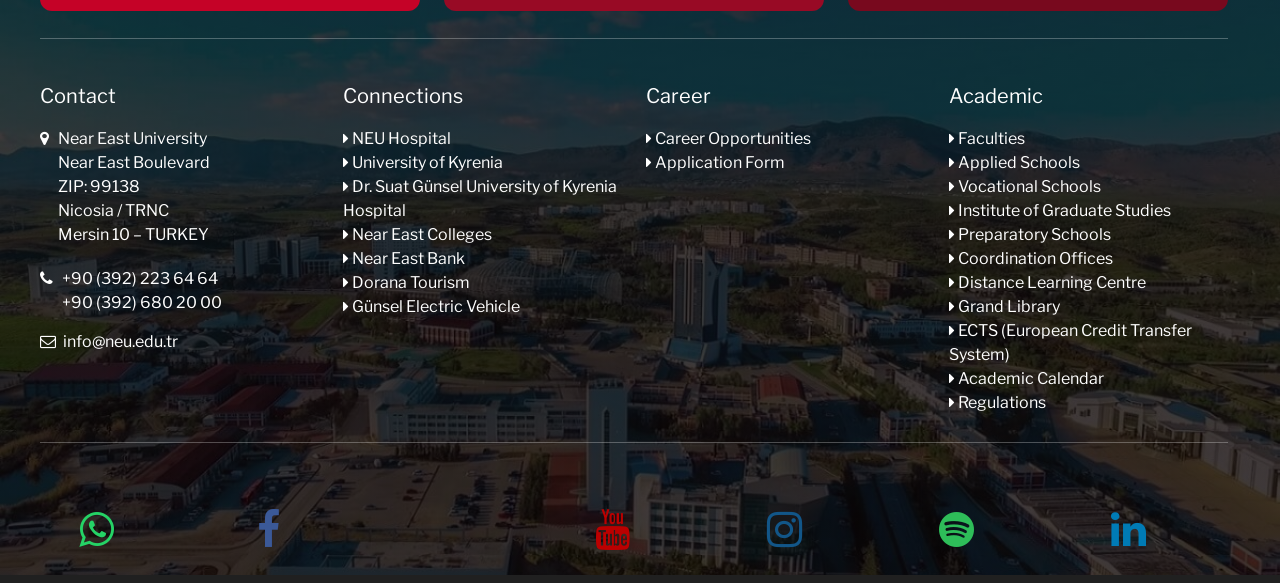What is the name of the university's hospital?
Look at the image and answer with only one word or phrase.

NEU Hospital